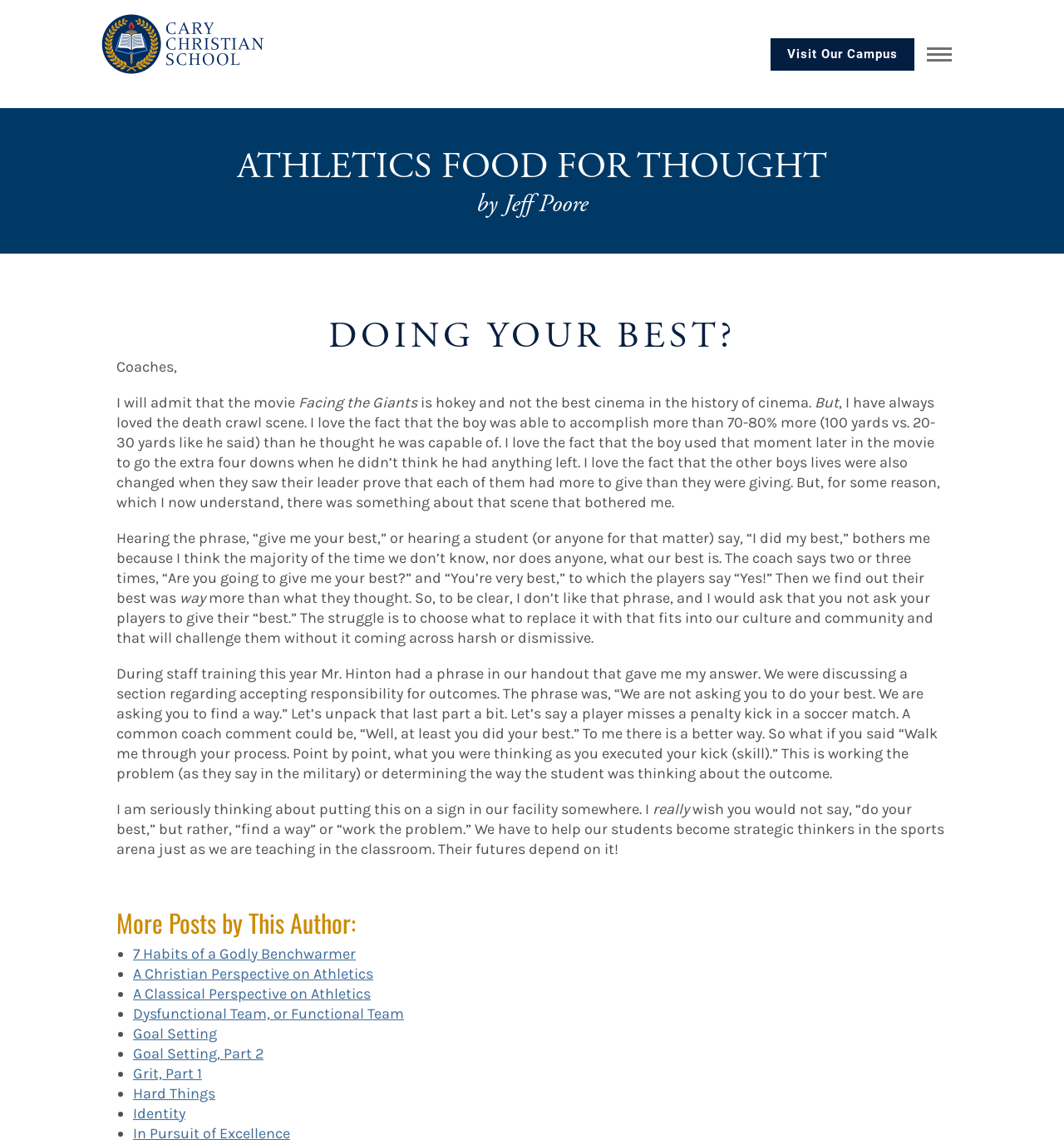What is the topic of the article?
By examining the image, provide a one-word or phrase answer.

Athletics